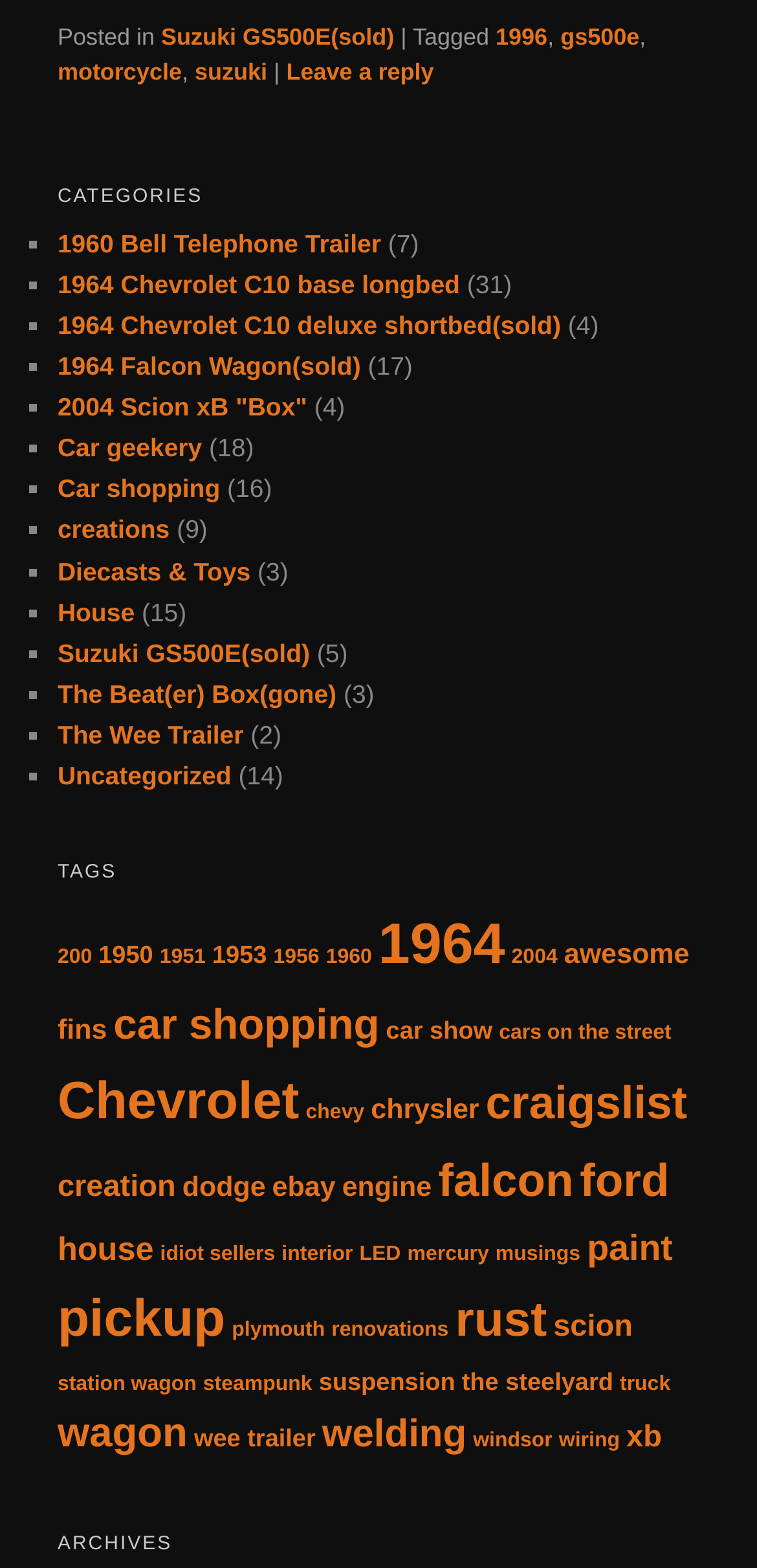How many categories are listed? Using the information from the screenshot, answer with a single word or phrase.

15